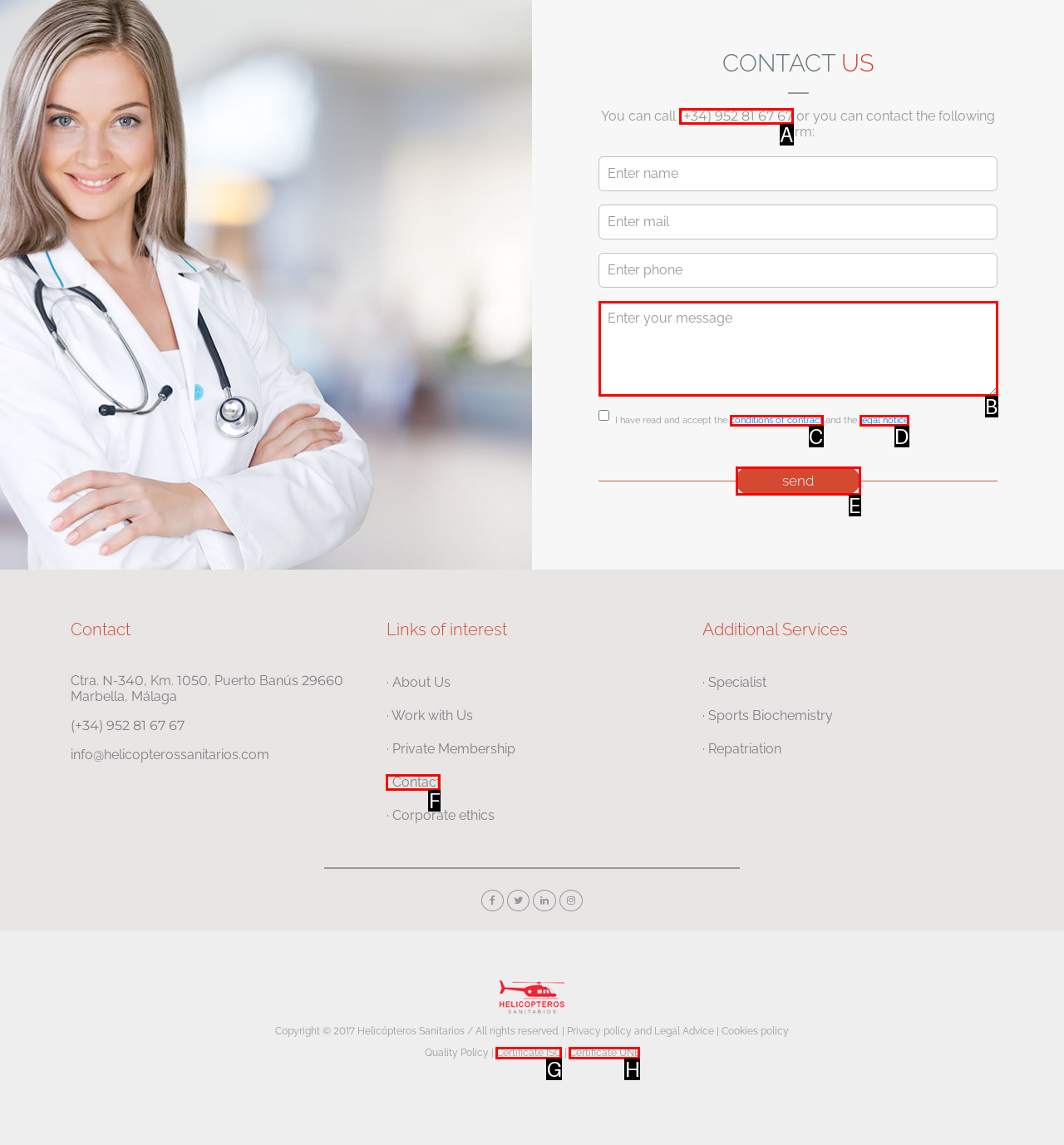Determine which UI element matches this description: send
Reply with the appropriate option's letter.

E